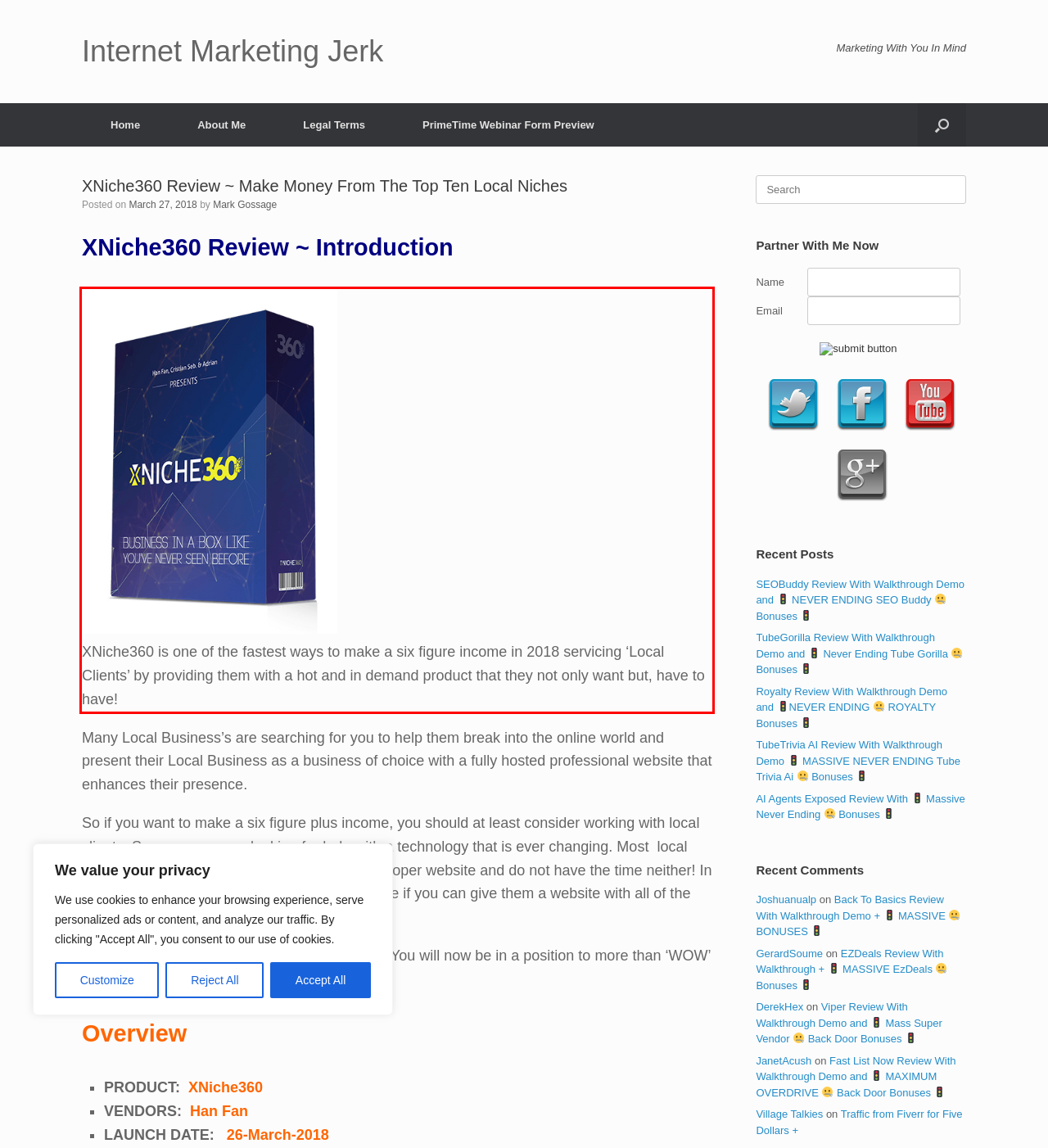Using the webpage screenshot, recognize and capture the text within the red bounding box.

XNiche360 is one of the fastest ways to make a six figure income in 2018 servicing ‘Local Clients’ by providing them with a hot and in demand product that they not only want but, have to have!